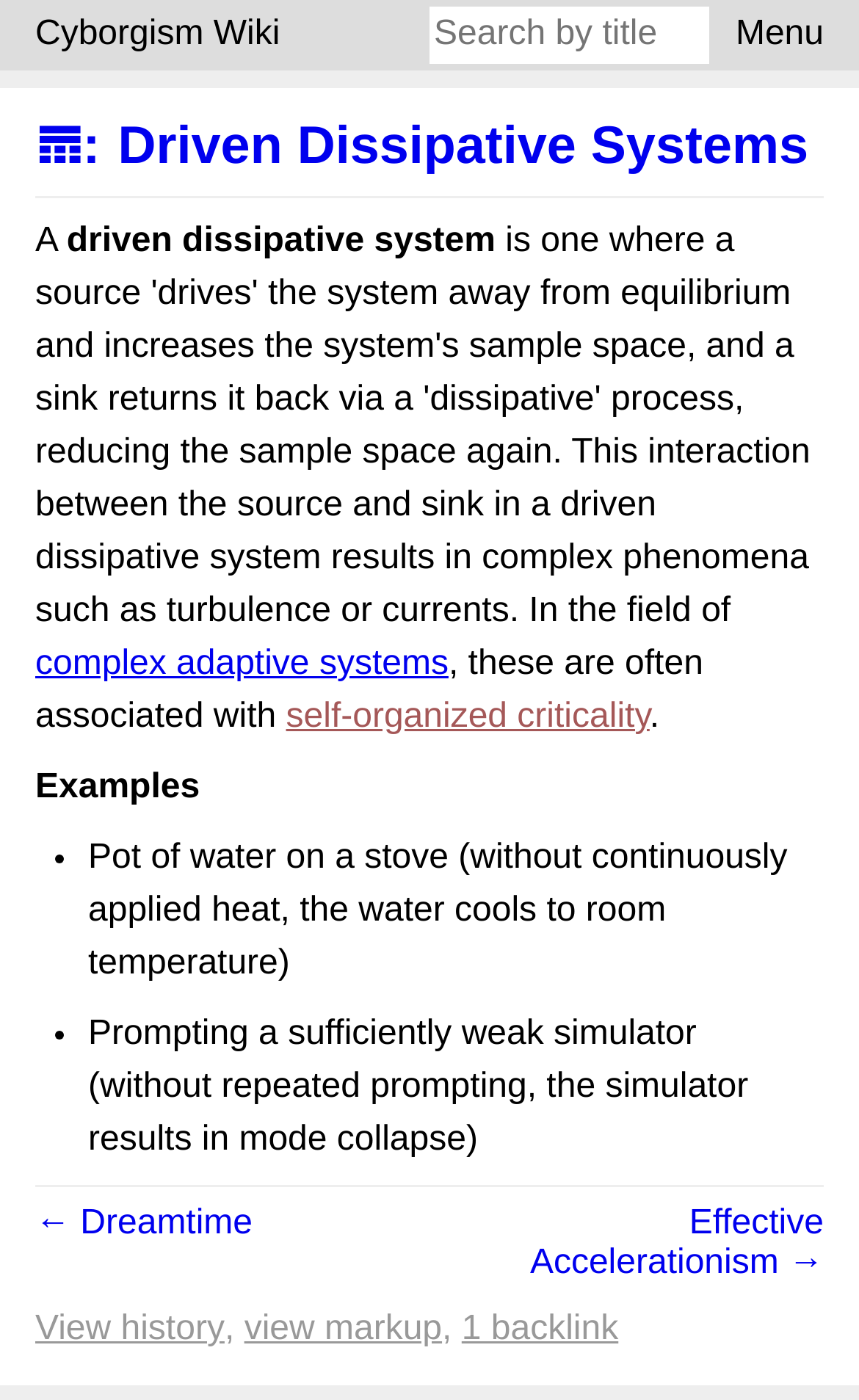Kindly determine the bounding box coordinates of the area that needs to be clicked to fulfill this instruction: "Go to Dreamtime".

[0.041, 0.848, 0.408, 0.901]